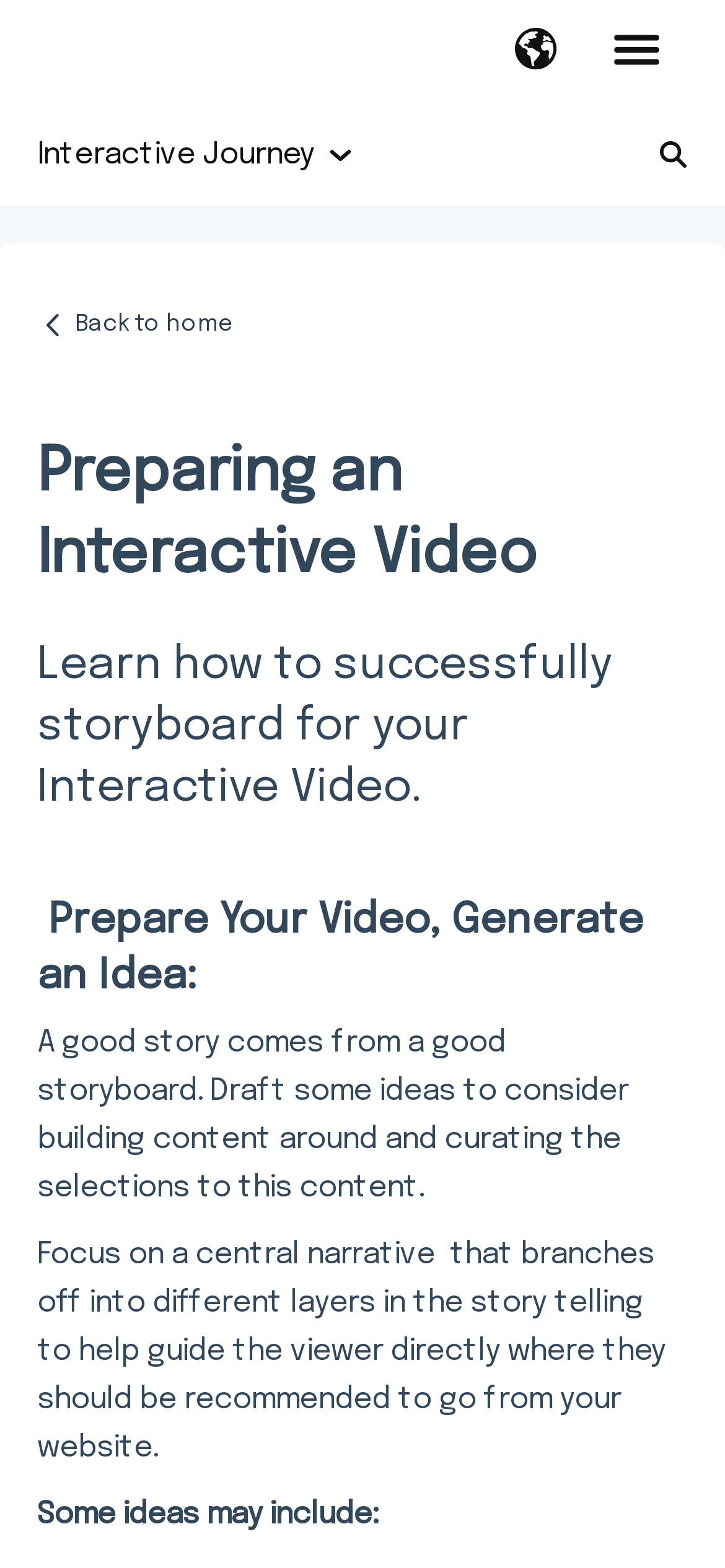Determine the primary headline of the webpage.

Preparing an Interactive Video